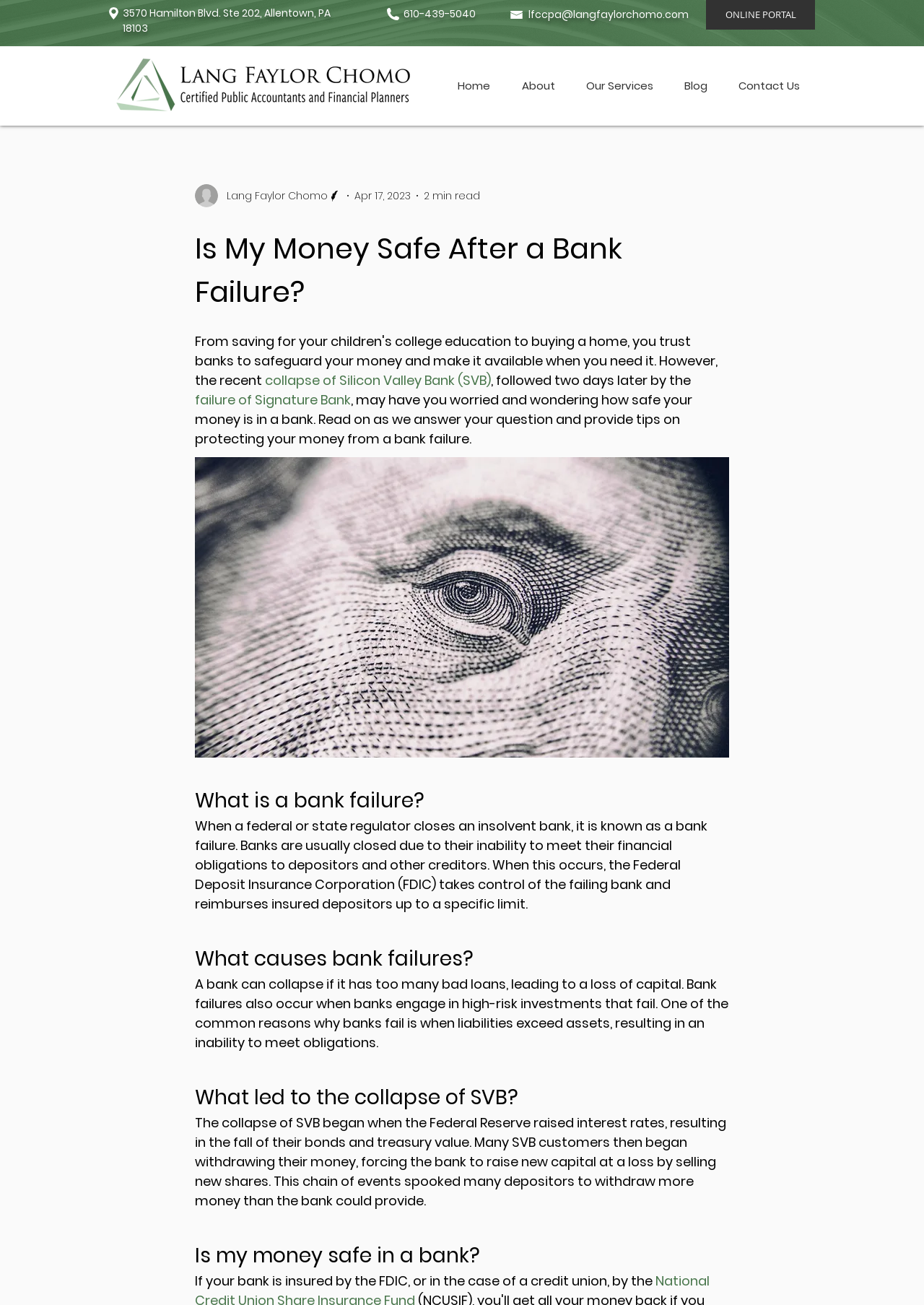Give an extensive and precise description of the webpage.

This webpage appears to be a blog article discussing the safety of money in banks, particularly in the context of recent bank failures. At the top of the page, there is a banner with an abstract texture image, followed by a section containing the company's address, phone number, and email address, each accompanied by an icon. 

To the right of this section, there is a link to an online portal and a Lang, Faylor, Chomo logo, which is also an image. Below this, there is a navigation menu with links to the website's home page, about page, services, blog, and contact page.

The main content of the article begins with a heading "Is My Money Safe After a Bank Failure?" and features a writer's picture and name, Lang Faylor Chomo Writer, along with the date of the article, April 17, 2023, and an estimated reading time of 2 minutes.

The article itself is divided into sections, each with a heading. The first section discusses the recent collapse of Silicon Valley Bank and Signature Bank, which may have raised concerns about the safety of money in banks. The following sections explain what a bank failure is, what causes bank failures, and what led to the collapse of Silicon Valley Bank.

Throughout the article, there are links to related topics, such as the collapse of Silicon Valley Bank, and the Federal Deposit Insurance Corporation (FDIC). The article concludes by addressing the question of whether one's money is safe in a bank, providing reassurance that insured banks and credit unions are generally safe.